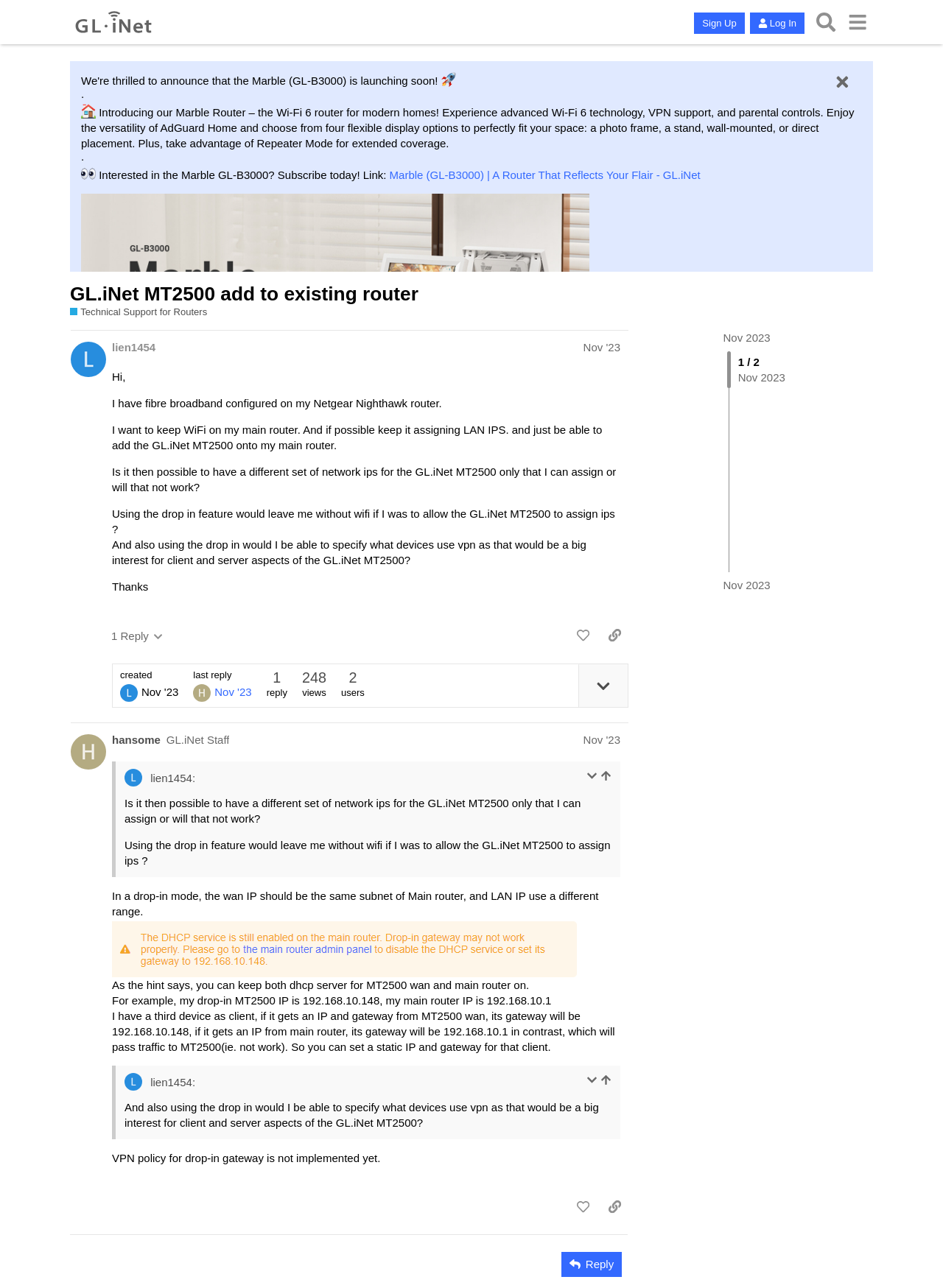Identify the bounding box of the HTML element described as: "alt="b3000_banner_forum"".

[0.086, 0.221, 0.625, 0.23]